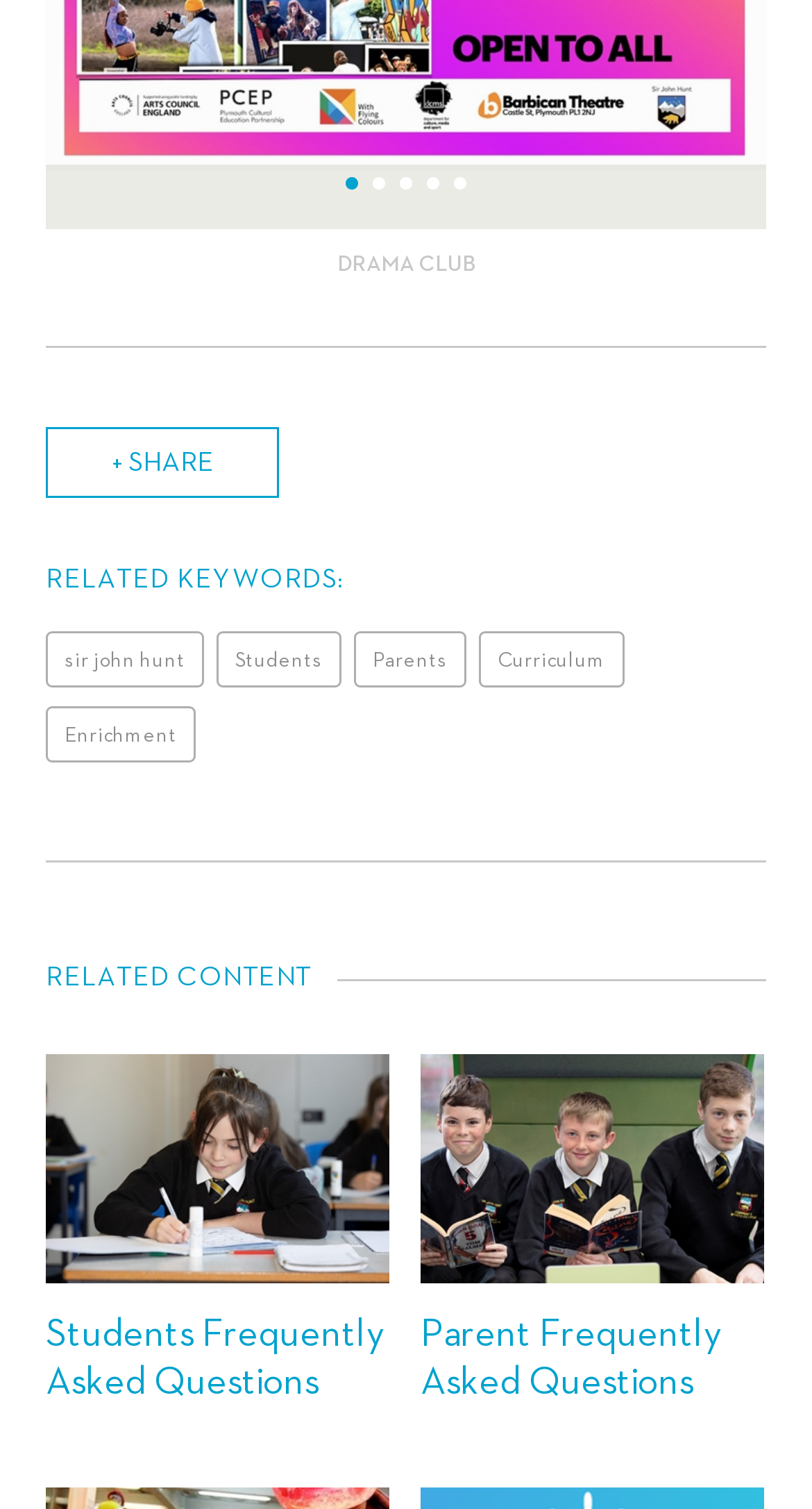Indicate the bounding box coordinates of the element that needs to be clicked to satisfy the following instruction: "Click on the 'sir john hunt' link". The coordinates should be four float numbers between 0 and 1, i.e., [left, top, right, bottom].

[0.056, 0.419, 0.251, 0.456]